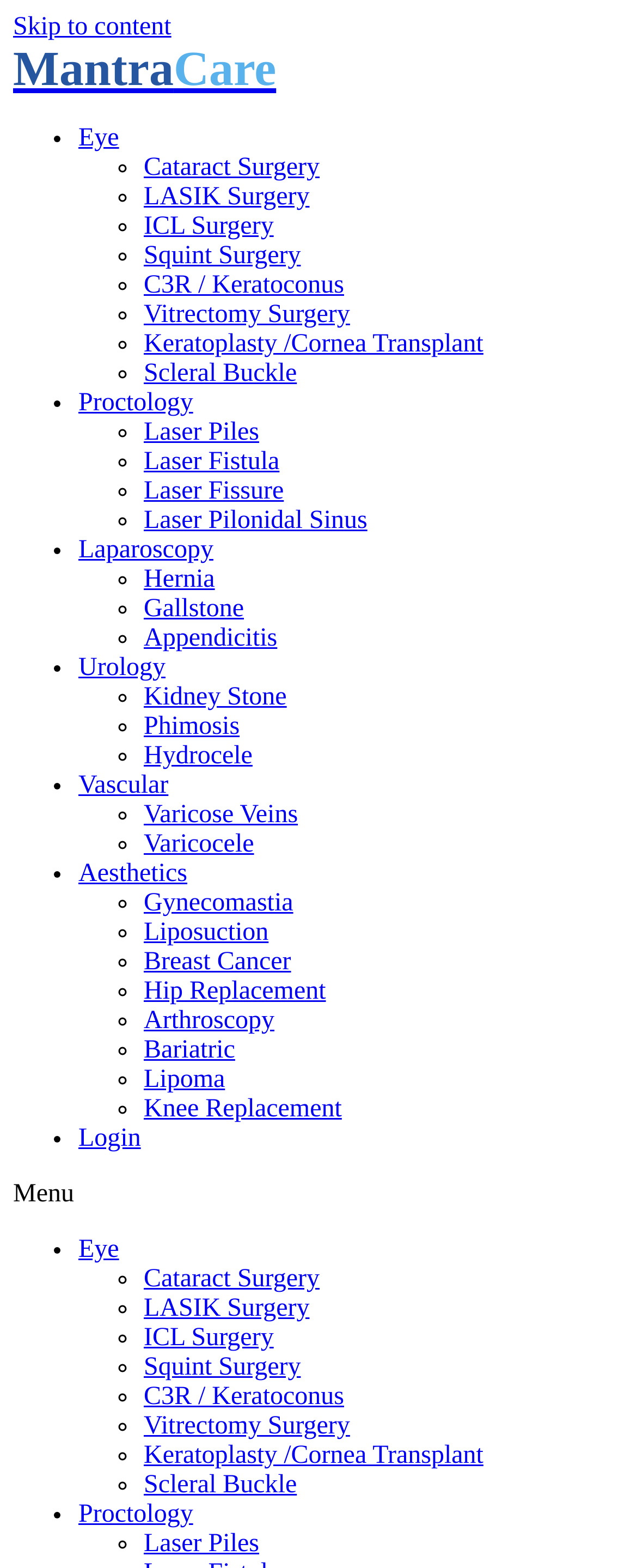What is the first medical condition listed under Proctology?
Give a one-word or short phrase answer based on the image.

Laser Piles